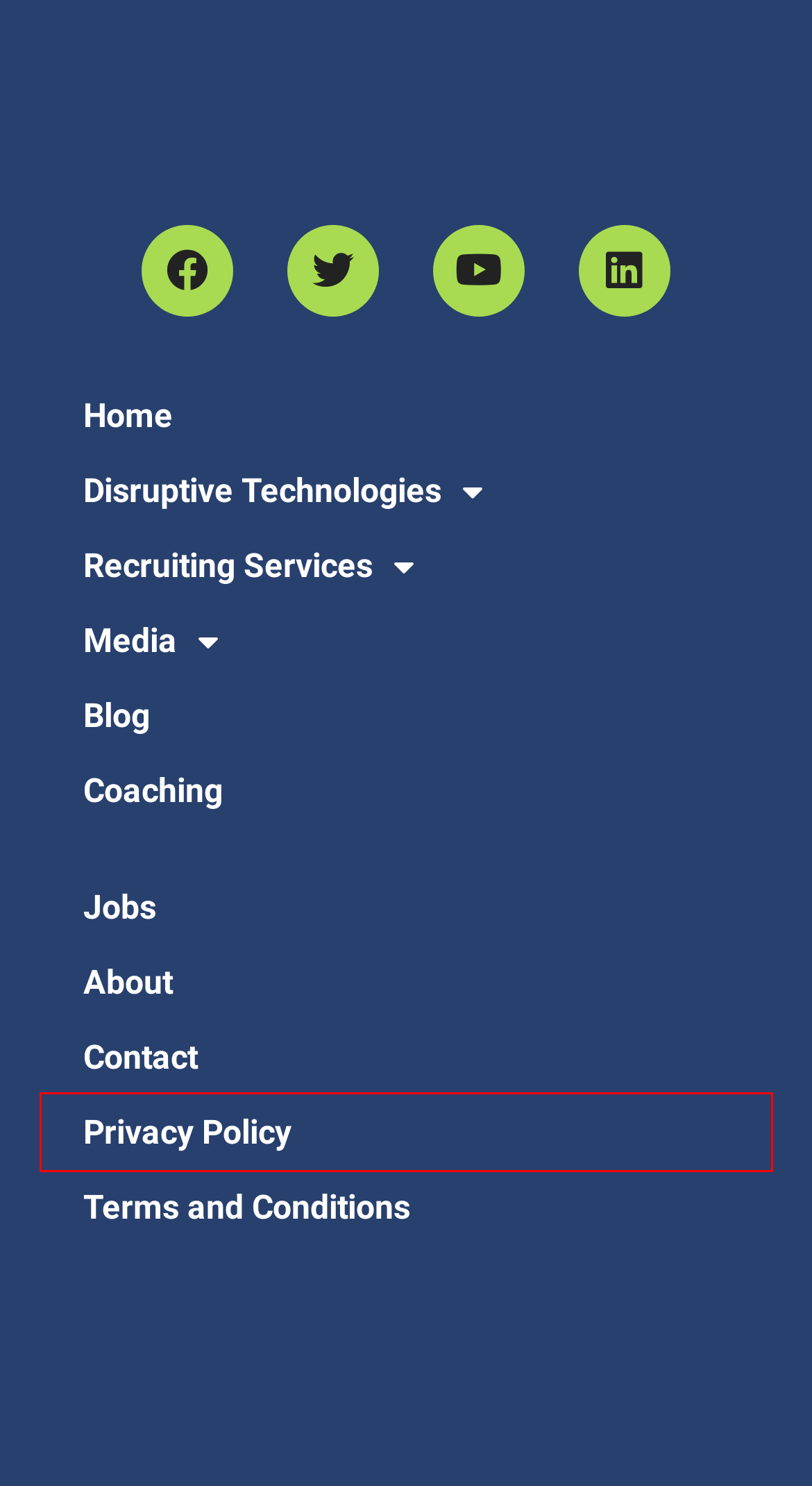You are given a screenshot of a webpage with a red rectangle bounding box. Choose the best webpage description that matches the new webpage after clicking the element in the bounding box. Here are the candidates:
A. Contact – Strategic Search
B. Privacy Policy – Strategic Search
C. Media – Strategic Search
D. About – Strategic Search
E. Terms and Conditions – Strategic Search
F. Blog – Strategic Search
G. Coaching – Strategic Search
H. Strategic Search

B